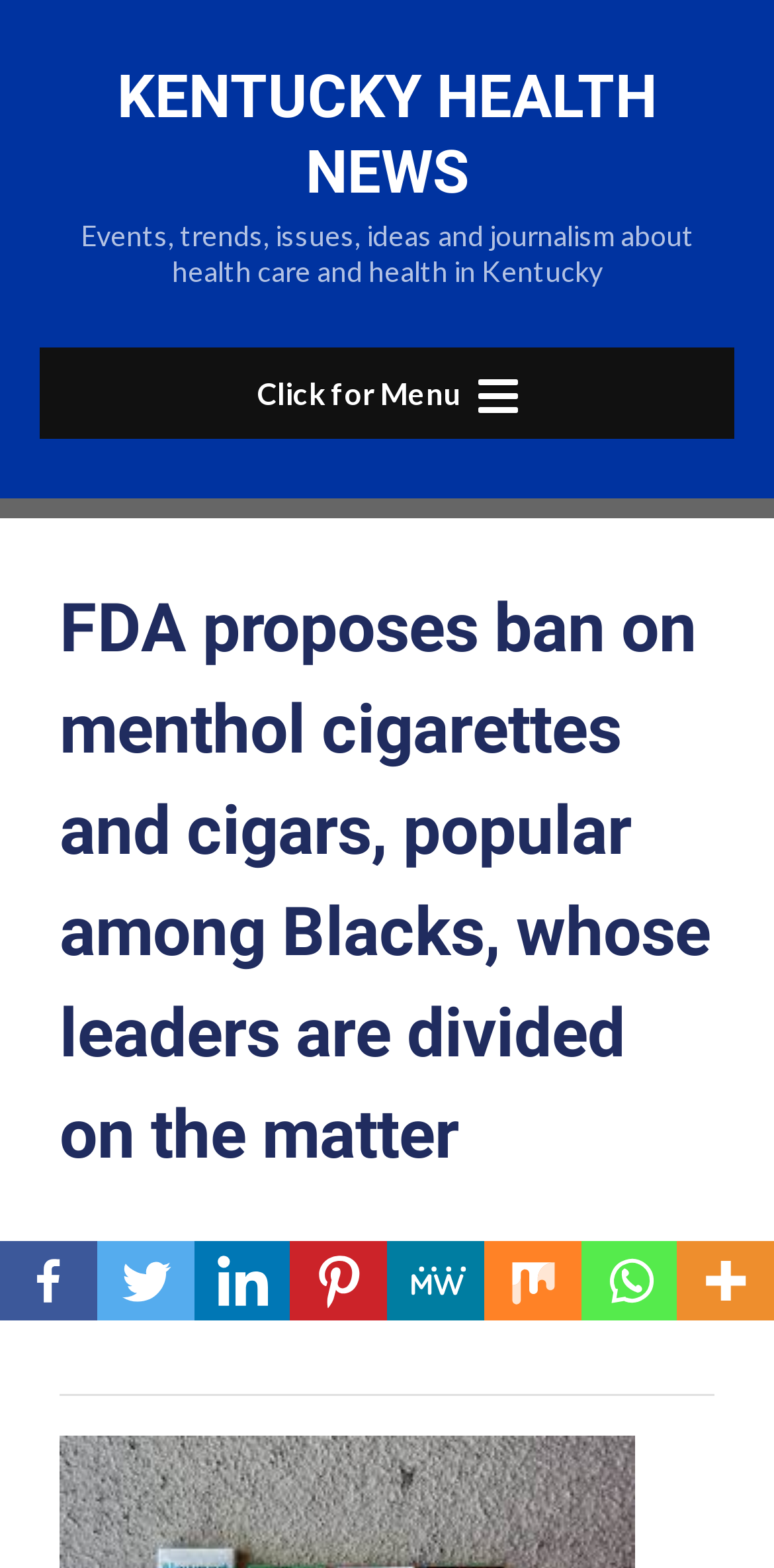Construct a comprehensive caption that outlines the webpage's structure and content.

The webpage is about a news article discussing the FDA's proposal to ban menthol cigarettes and cigars, which are popular among Blacks, and the divided opinions of Black leaders on the matter. 

At the top of the page, there is a link to "KENTUCKY HEALTH NEWS" and a static text describing the website's content, which is about health care and health in Kentucky. 

Below this, there is a button labeled "Click for Menu" that has a popup menu. Within this menu, there is a header section that contains the article's title, "FDA proposes ban on menthol cigarettes and cigars, popular among Blacks, whose leaders are divided on the matter", and the author's name, "AL CROSS". 

The article's metadata is displayed, including the publication date, "MAY 12, 2022", and categories, "FEATURED", "HEALTH POLICY", and "TOBACCO". 

At the bottom of the page, there are social media links to Facebook, Twitter, Linkedin, Pinterest, MeWe, Mix, and Whatsapp, as well as a "More" option.